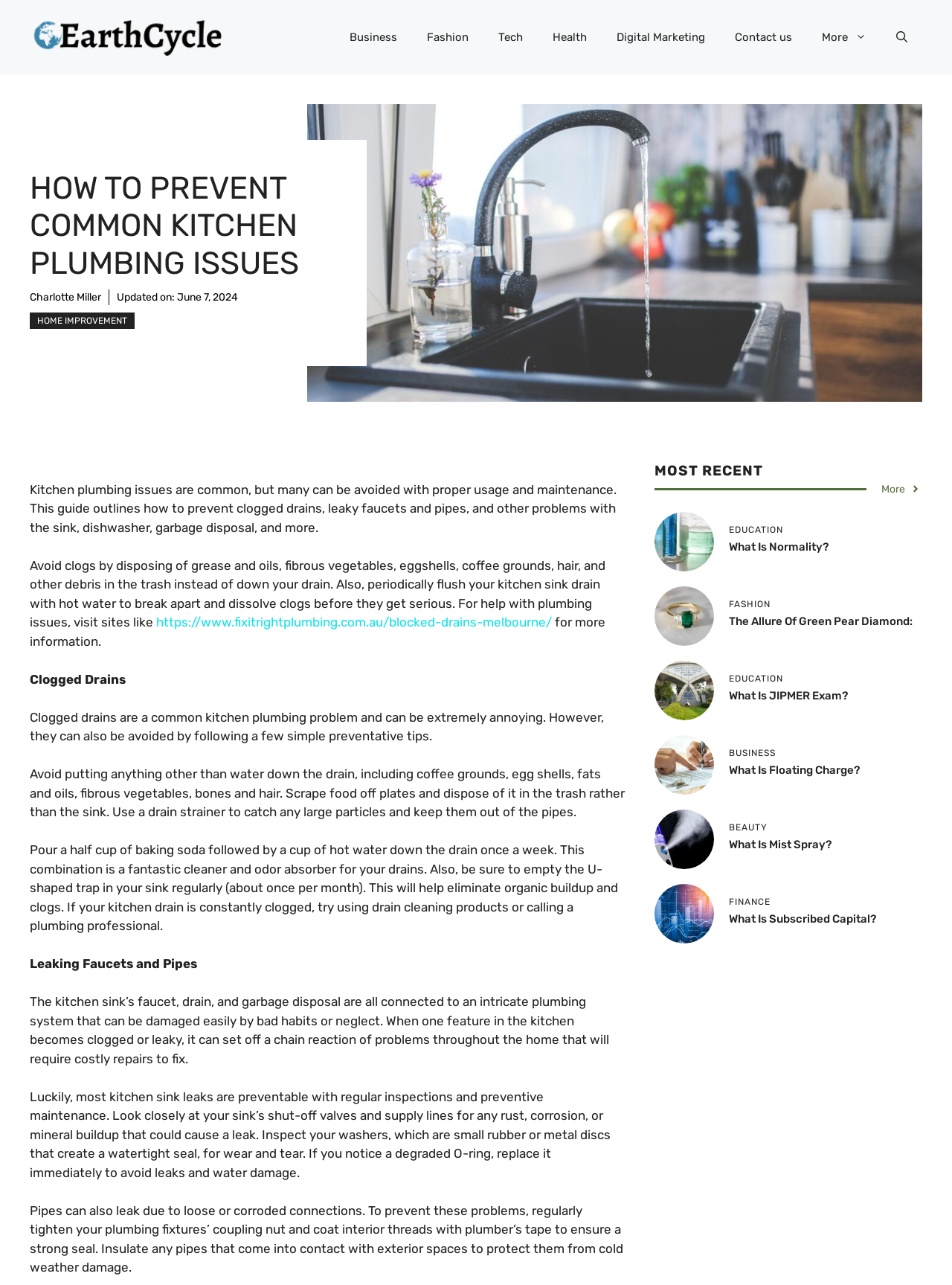Please extract the webpage's main title and generate its text content.

HOW TO PREVENT COMMON KITCHEN PLUMBING ISSUES